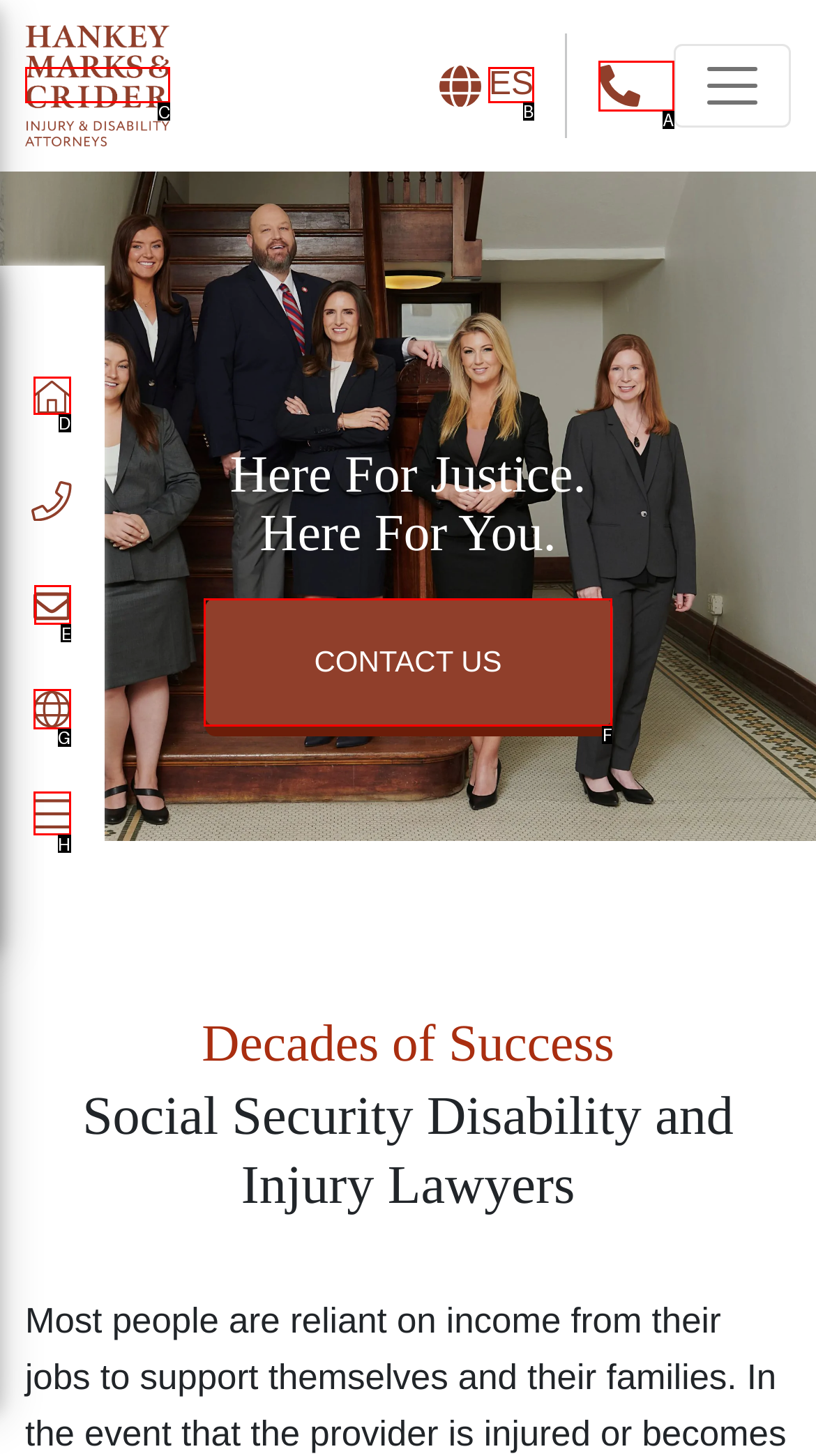Find the appropriate UI element to complete the task: Go to the contact page. Indicate your choice by providing the letter of the element.

E